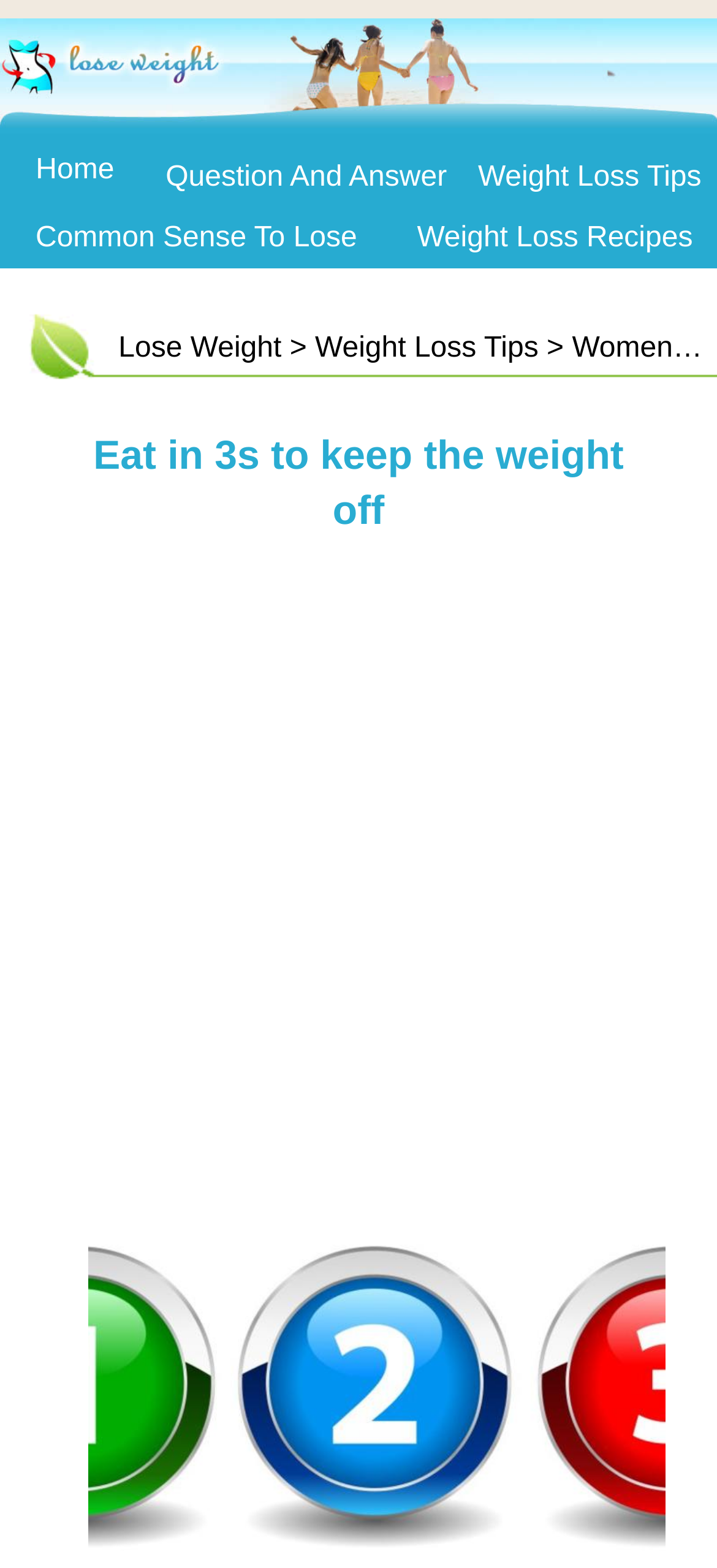Pinpoint the bounding box coordinates of the element to be clicked to execute the instruction: "Visit Weight Loss Tips".

[0.667, 0.103, 0.978, 0.123]